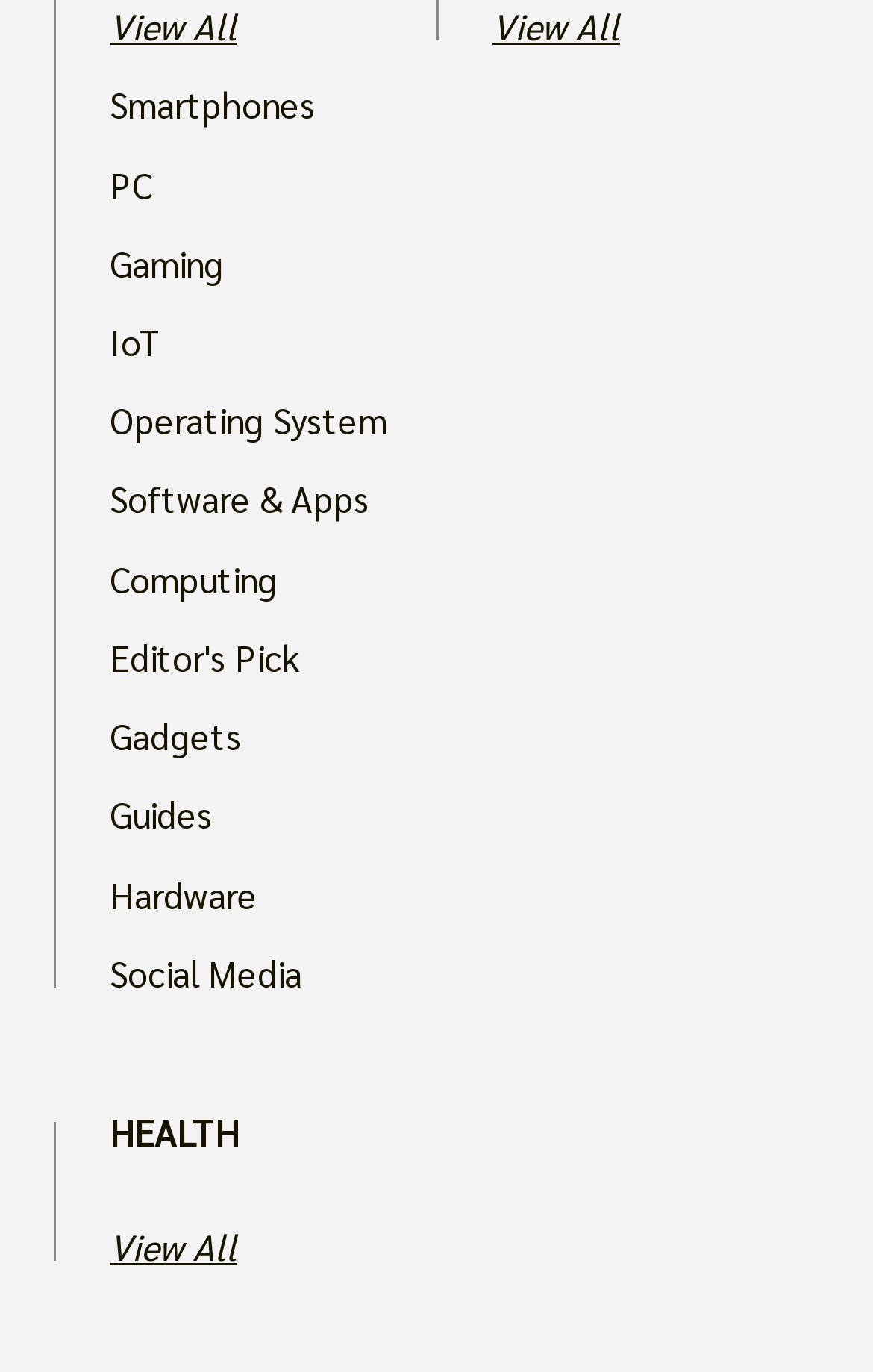Extract the bounding box coordinates of the UI element described by: "alt="ufc250s"". The coordinates should include four float numbers ranging from 0 to 1, e.g., [left, top, right, bottom].

None